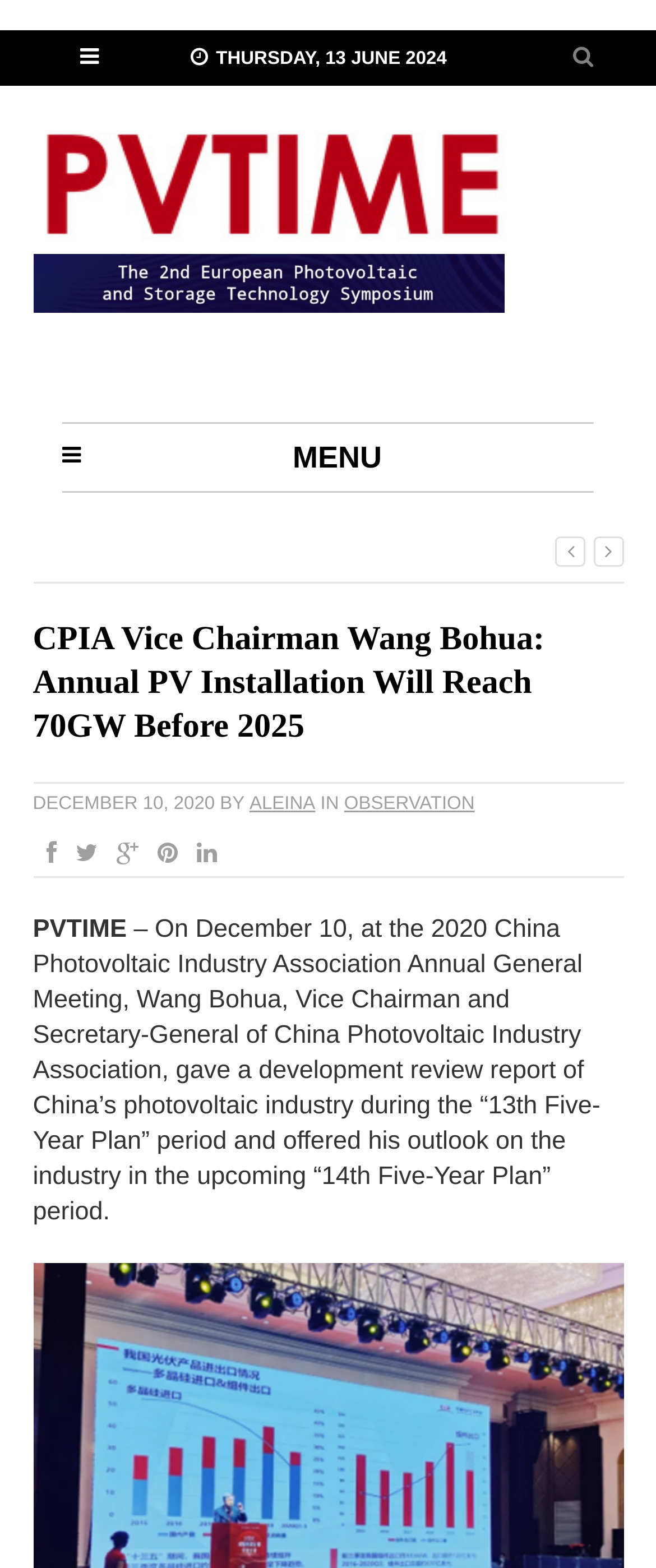What is the date of the article?
Relying on the image, give a concise answer in one word or a brief phrase.

DECEMBER 10, 2020